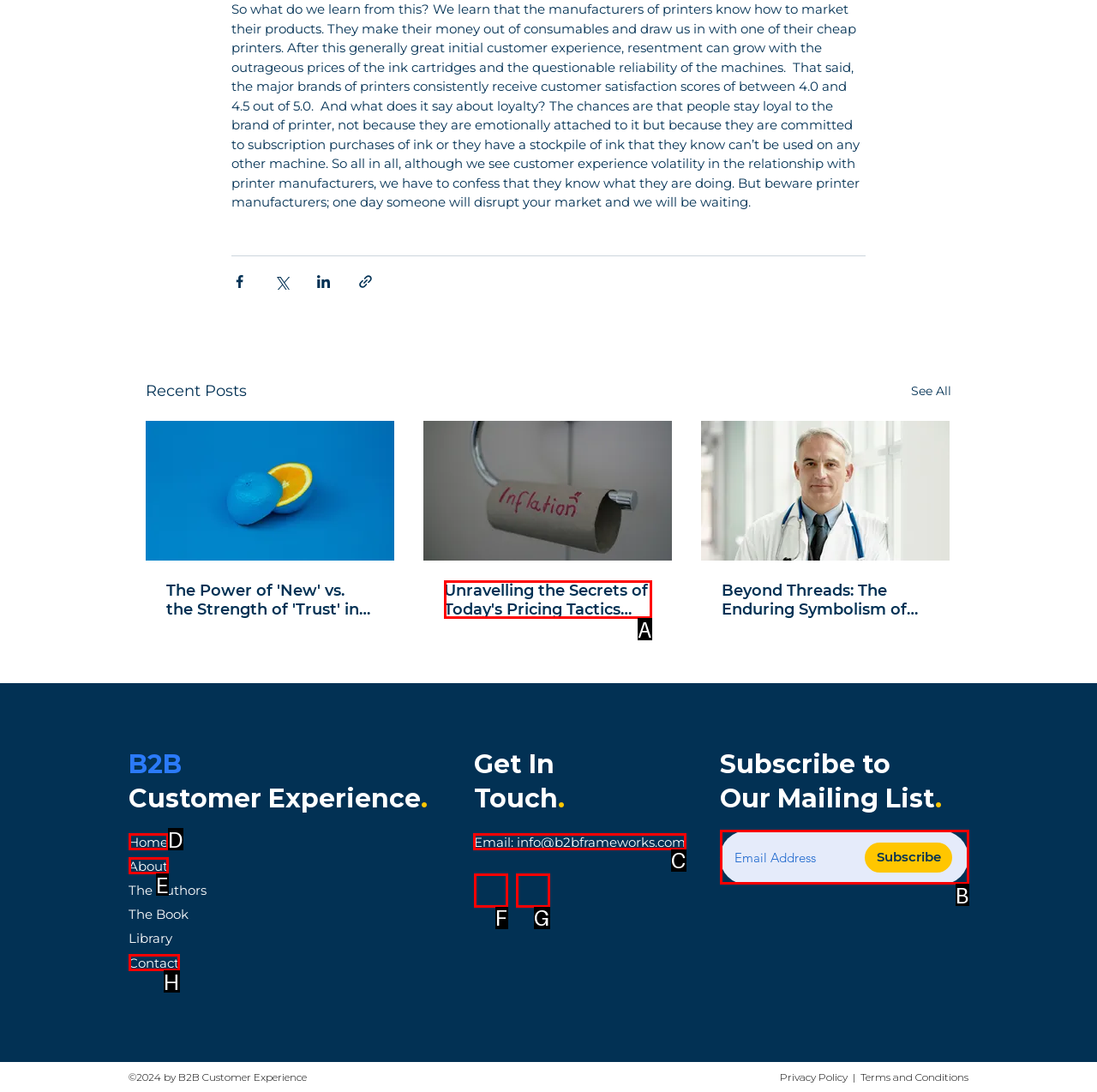Identify the correct UI element to click for this instruction: Get in touch via email
Respond with the appropriate option's letter from the provided choices directly.

C